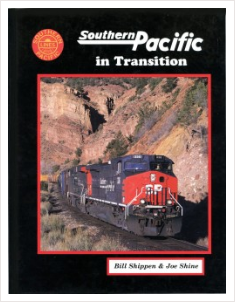Give a concise answer of one word or phrase to the question: 
Is the book still in print?

No